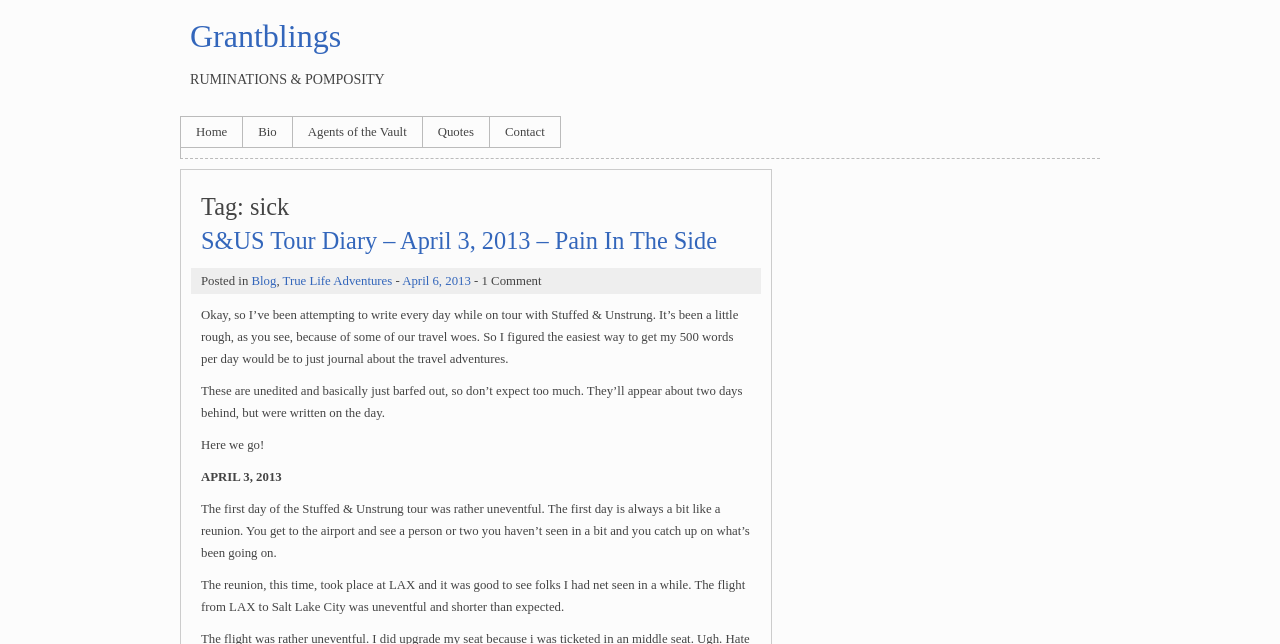Locate the bounding box coordinates of the element I should click to achieve the following instruction: "Click on the 'Grantblings' link".

[0.148, 0.028, 0.266, 0.084]